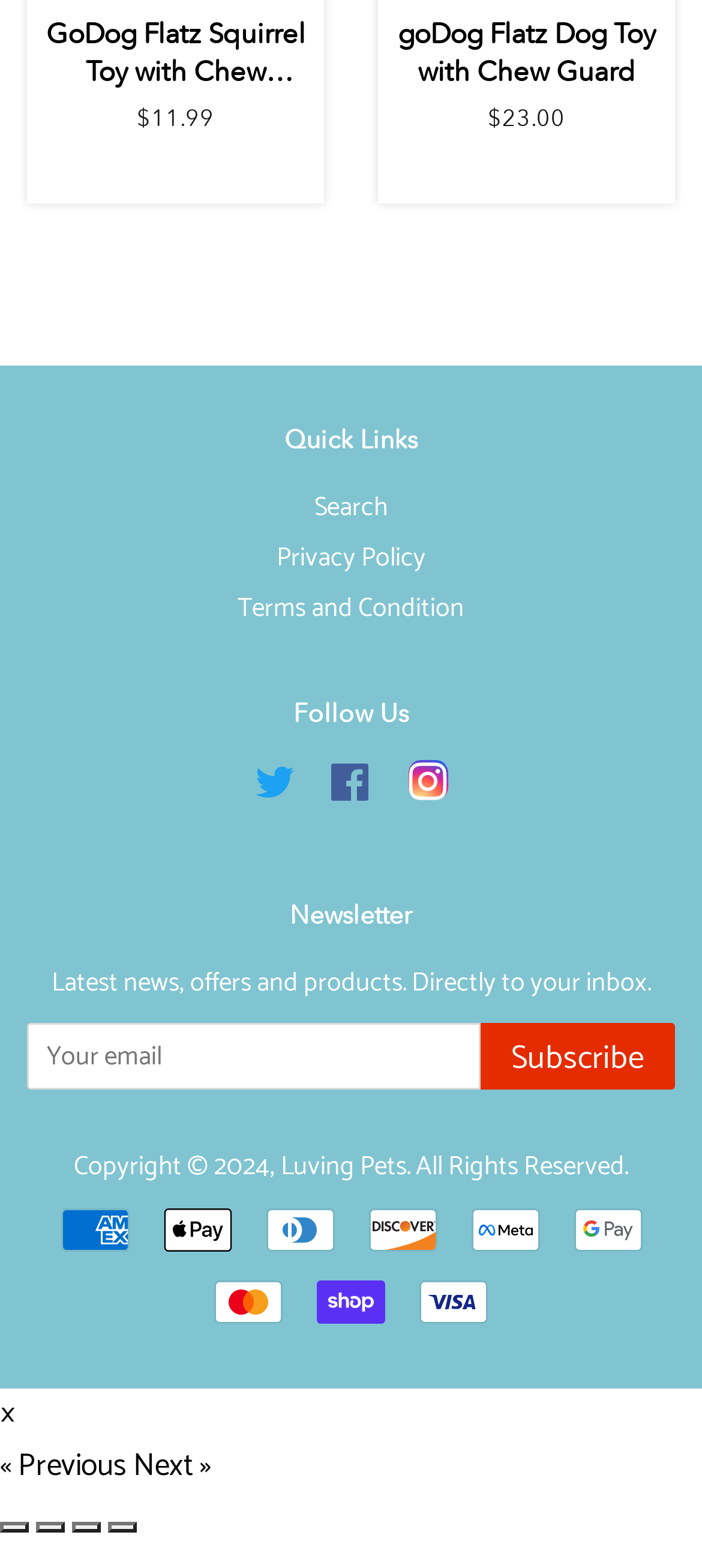Please locate the bounding box coordinates of the element that should be clicked to achieve the given instruction: "View privacy policy".

[0.394, 0.343, 0.606, 0.37]